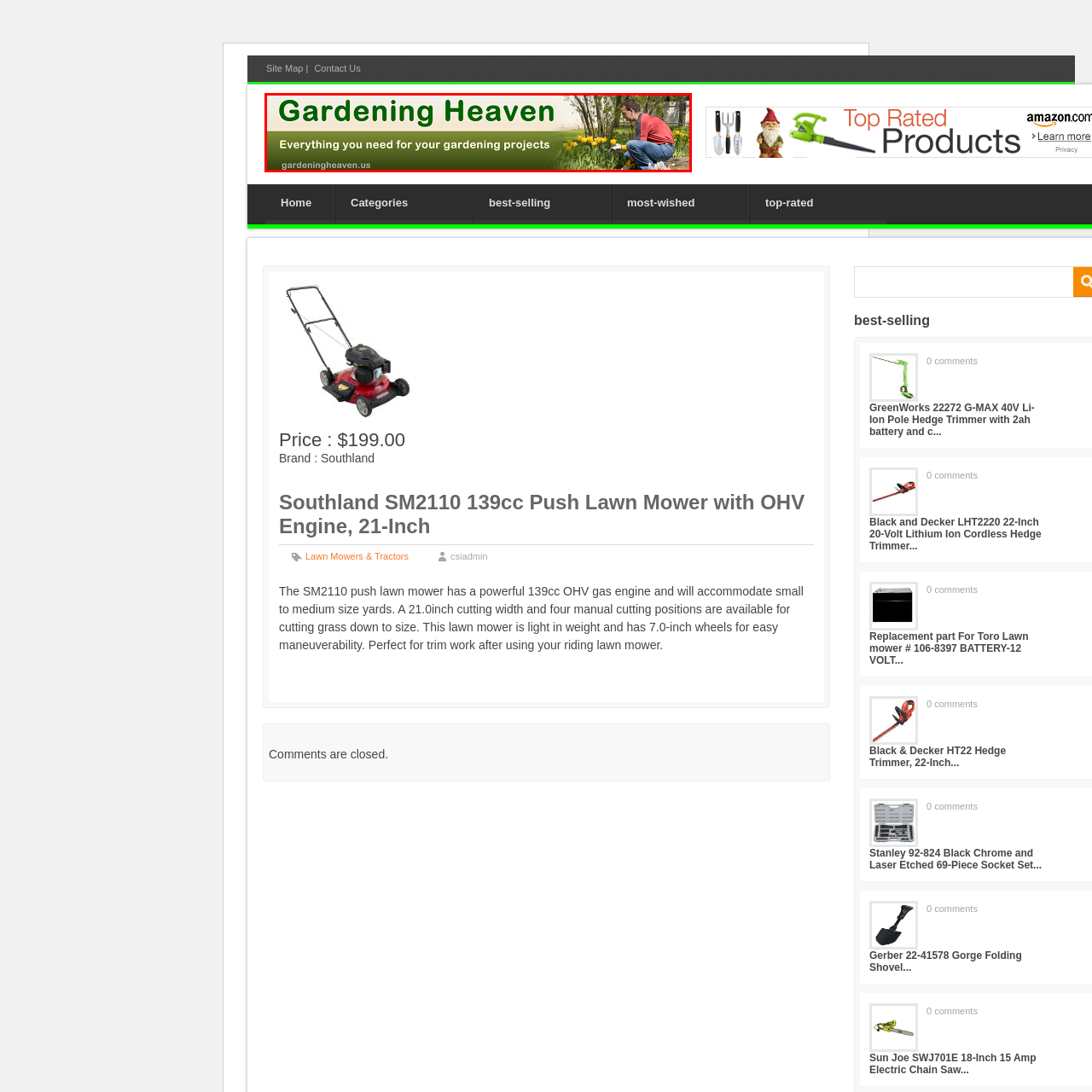Generate a comprehensive caption for the image section marked by the red box.

The image features a banner for "Gardening Heaven," which showcases the tagline "Everything you need for your gardening projects." Set against a soft, natural background, the banner promotes a sense of tranquility and connection to nature. A person is engaged in gardening activities, emphasizing the hands-on approach of the website, which is dedicated to providing tools and resources for gardening enthusiasts. The overall design, with its vibrant green text, underscores the freshness and vitality associated with gardening. The website, gardeningheaven.us, serves as a comprehensive resource for all gardening needs.